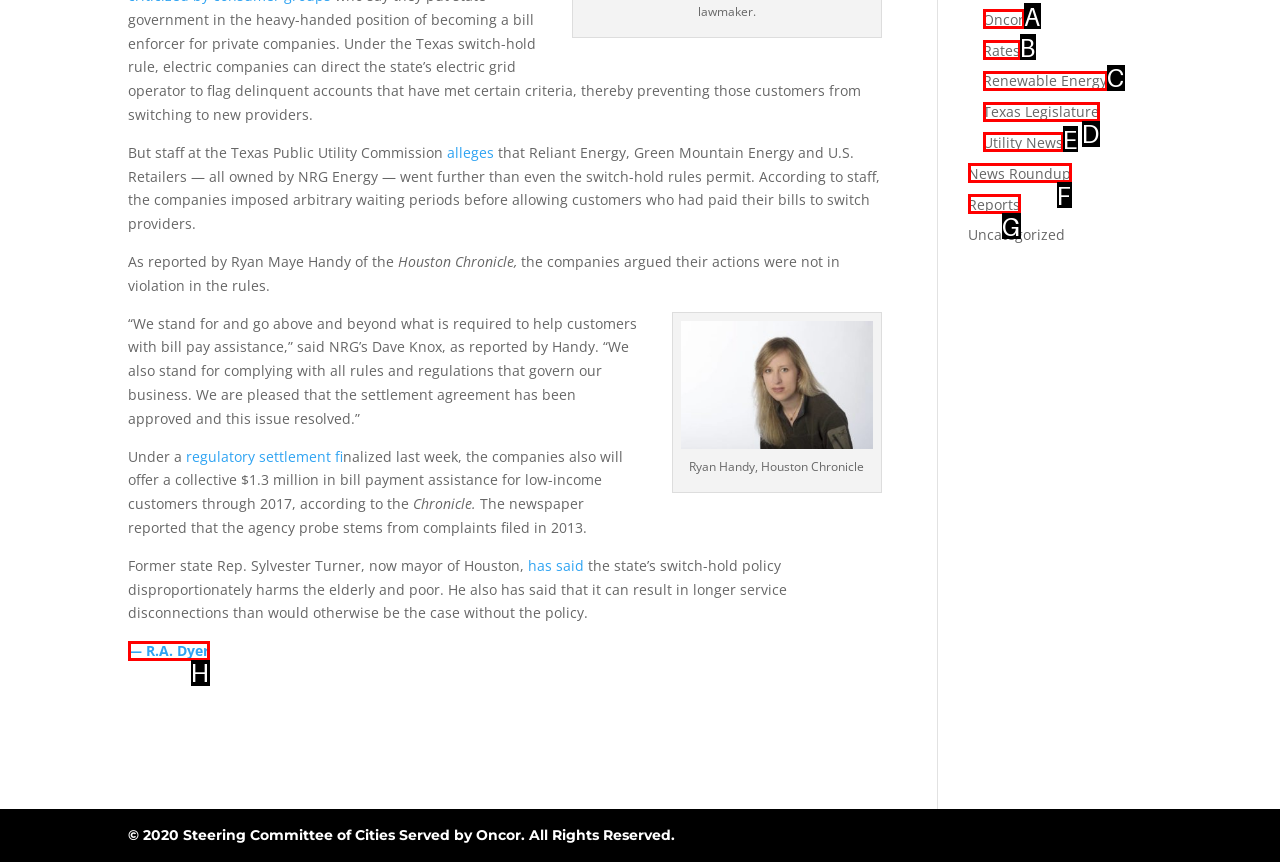Match the description: — R.A. Dyer to the correct HTML element. Provide the letter of your choice from the given options.

H